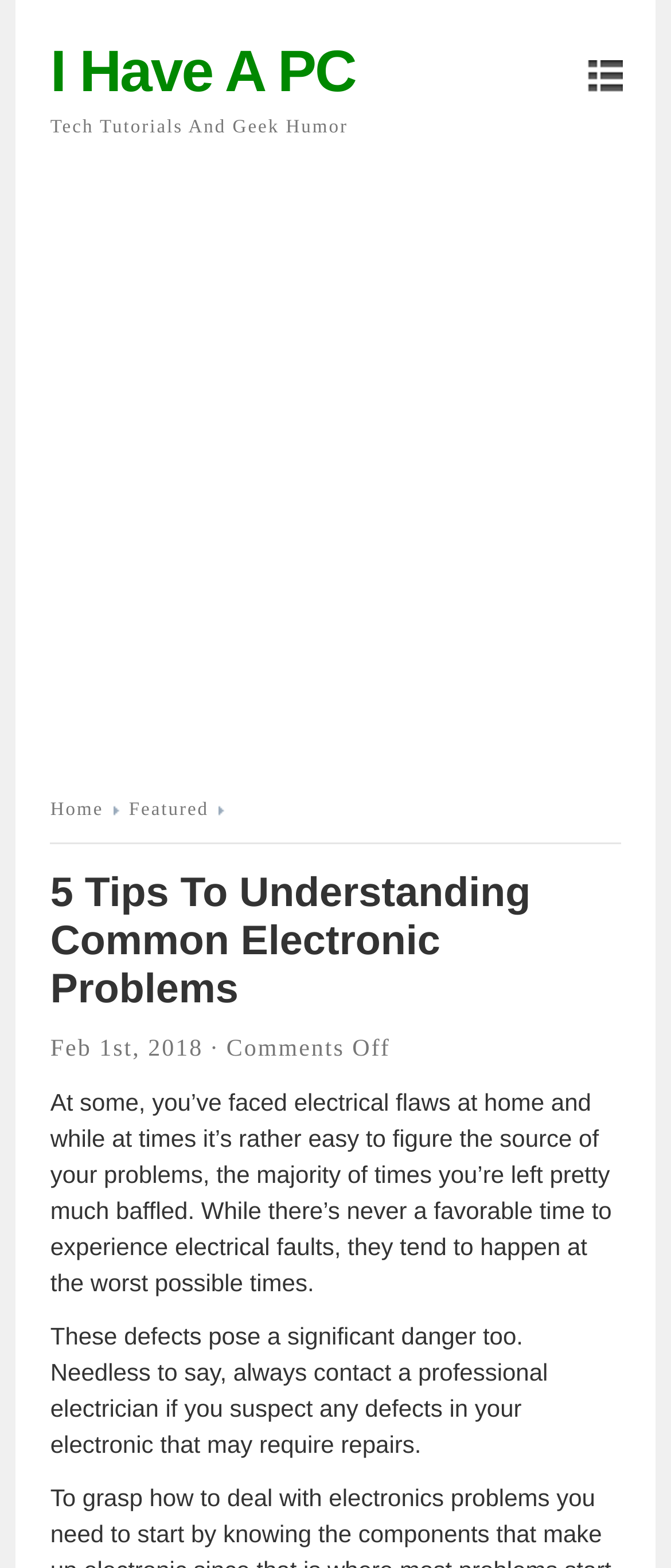Please provide the bounding box coordinates for the UI element as described: "I Have A PC". The coordinates must be four floats between 0 and 1, represented as [left, top, right, bottom].

[0.075, 0.025, 0.53, 0.067]